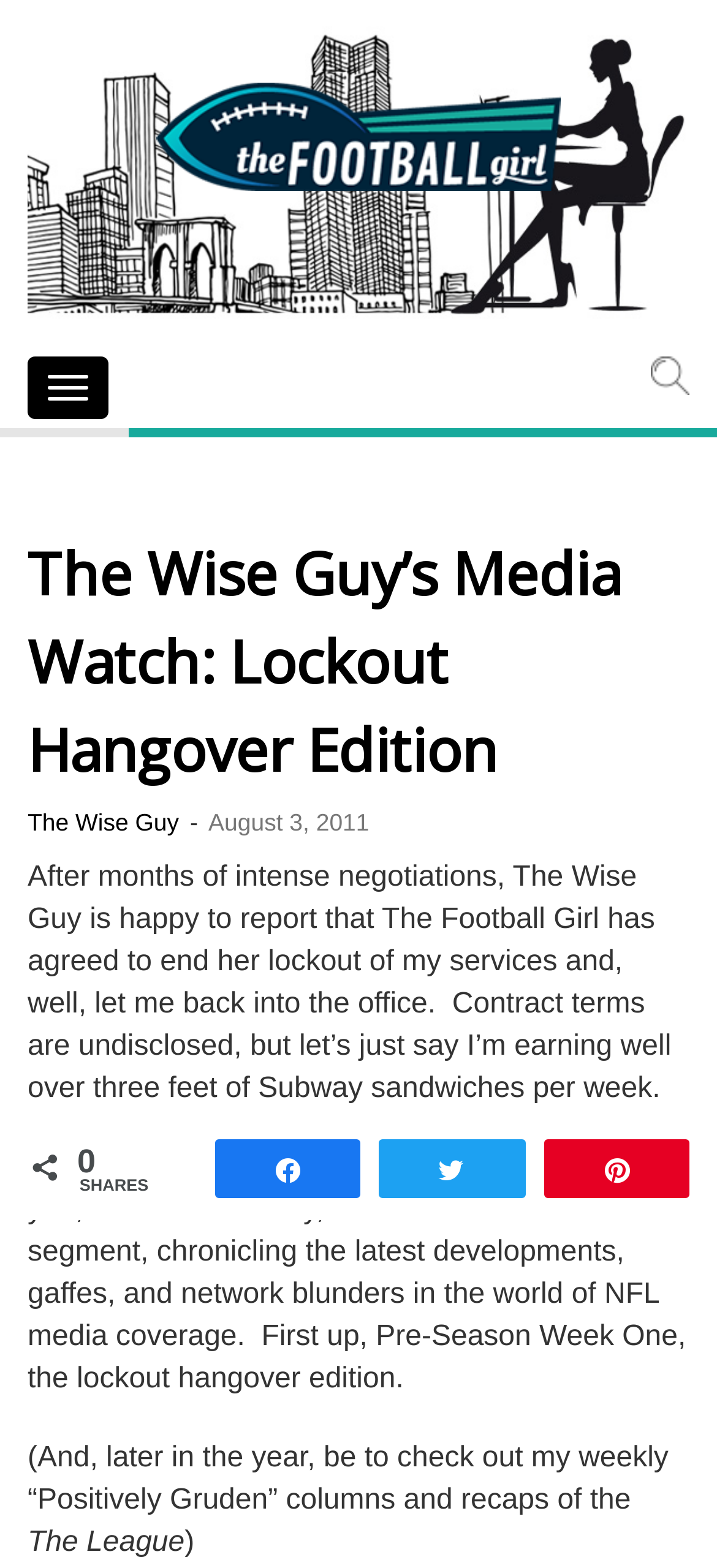What is the topic of the article?
Please interpret the details in the image and answer the question thoroughly.

The topic of the article is NFL media coverage, which is mentioned in the text as 'the latest developments, gaffes, and network blunders in the world of NFL media coverage'.